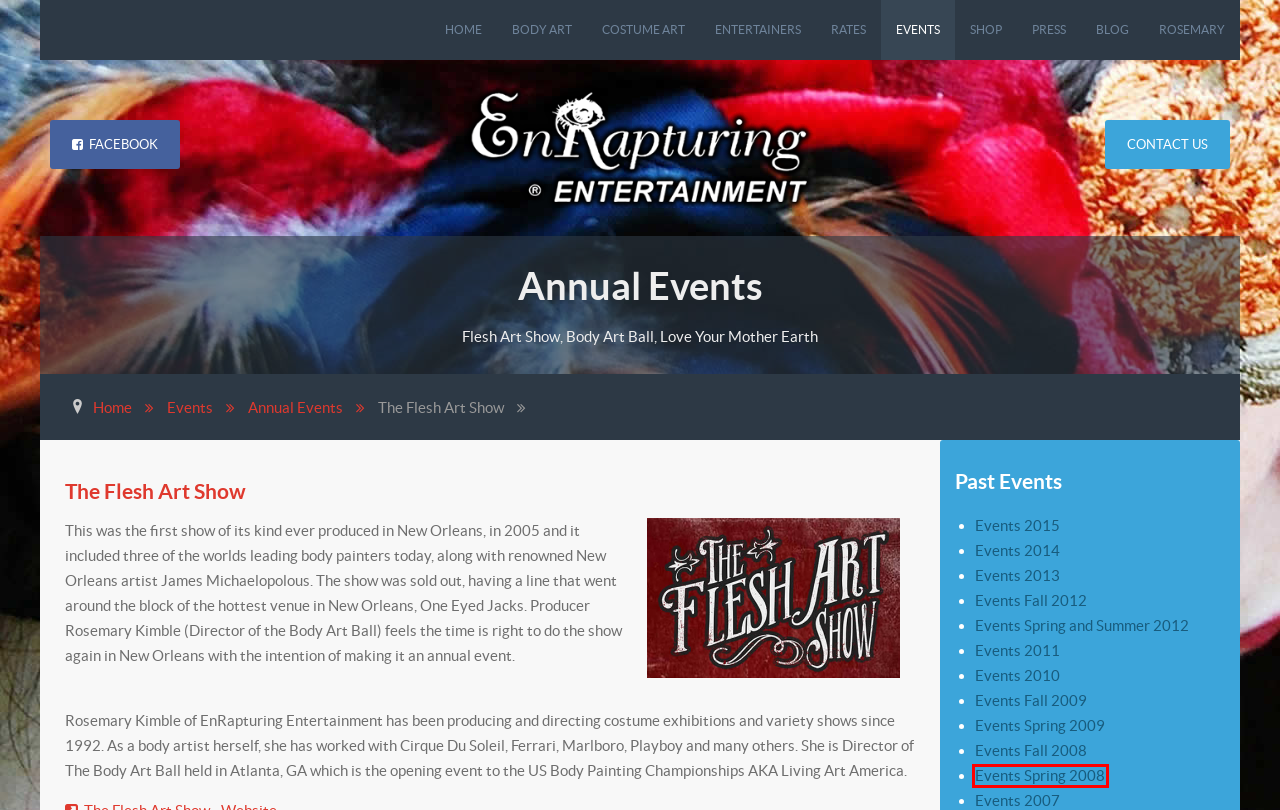A screenshot of a webpage is given with a red bounding box around a UI element. Choose the description that best matches the new webpage shown after clicking the element within the red bounding box. Here are the candidates:
A. Events Spring 2009 - Enrapturing Entertainment
B. Events 2010 - Enrapturing Entertainment
C. Body Art, Henna, Entertainers, and More - Enrapturing Entertainment
D. Events Fall 2008 - Enrapturing Entertainment
E. Events Fall 2009 - Enrapturing Entertainment
F. Events Spring 2008 - Enrapturing Entertainment
G. Events 2007 - Enrapturing Entertainment
H. Events 2014 - Enrapturing Entertainment

F